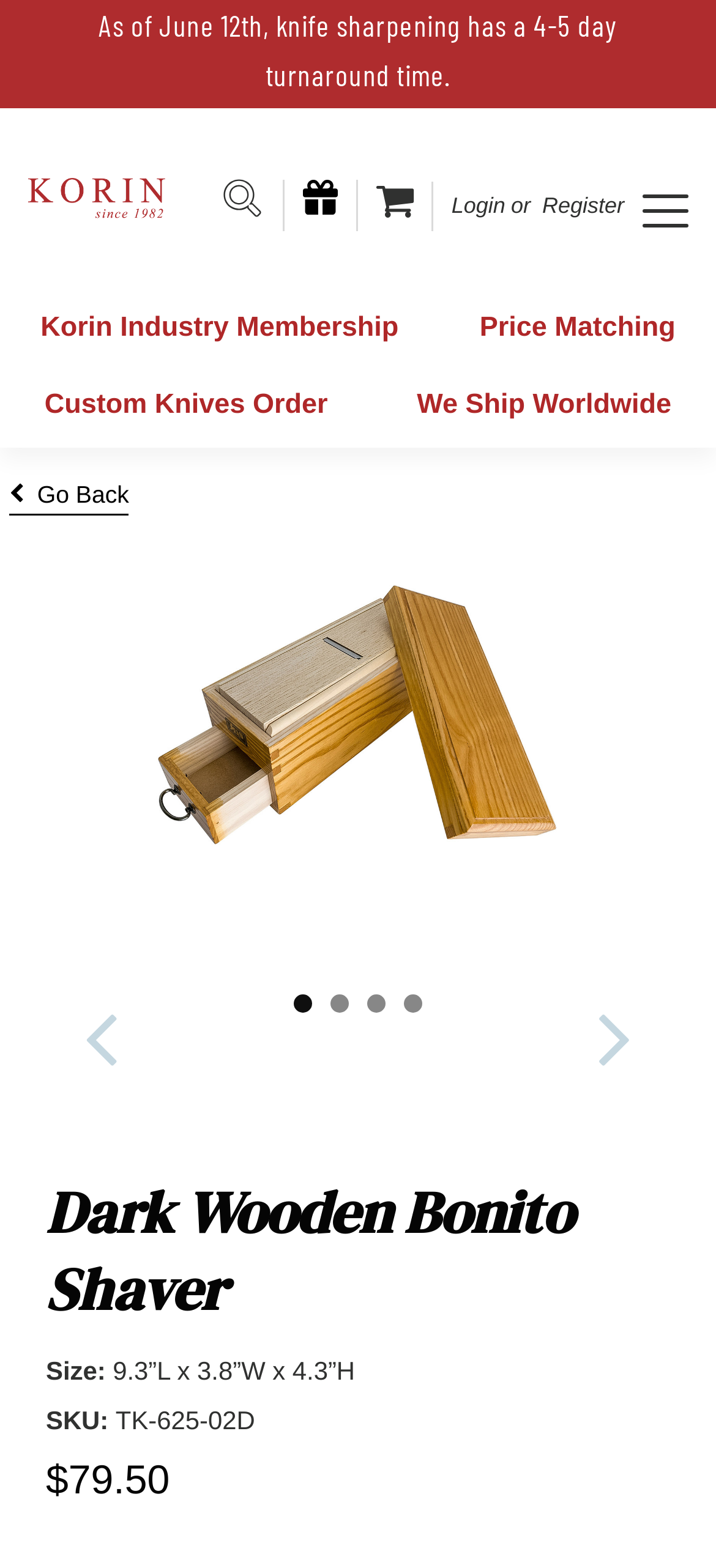Highlight the bounding box coordinates of the region I should click on to meet the following instruction: "View Korin Industry Membership".

[0.057, 0.199, 0.557, 0.219]